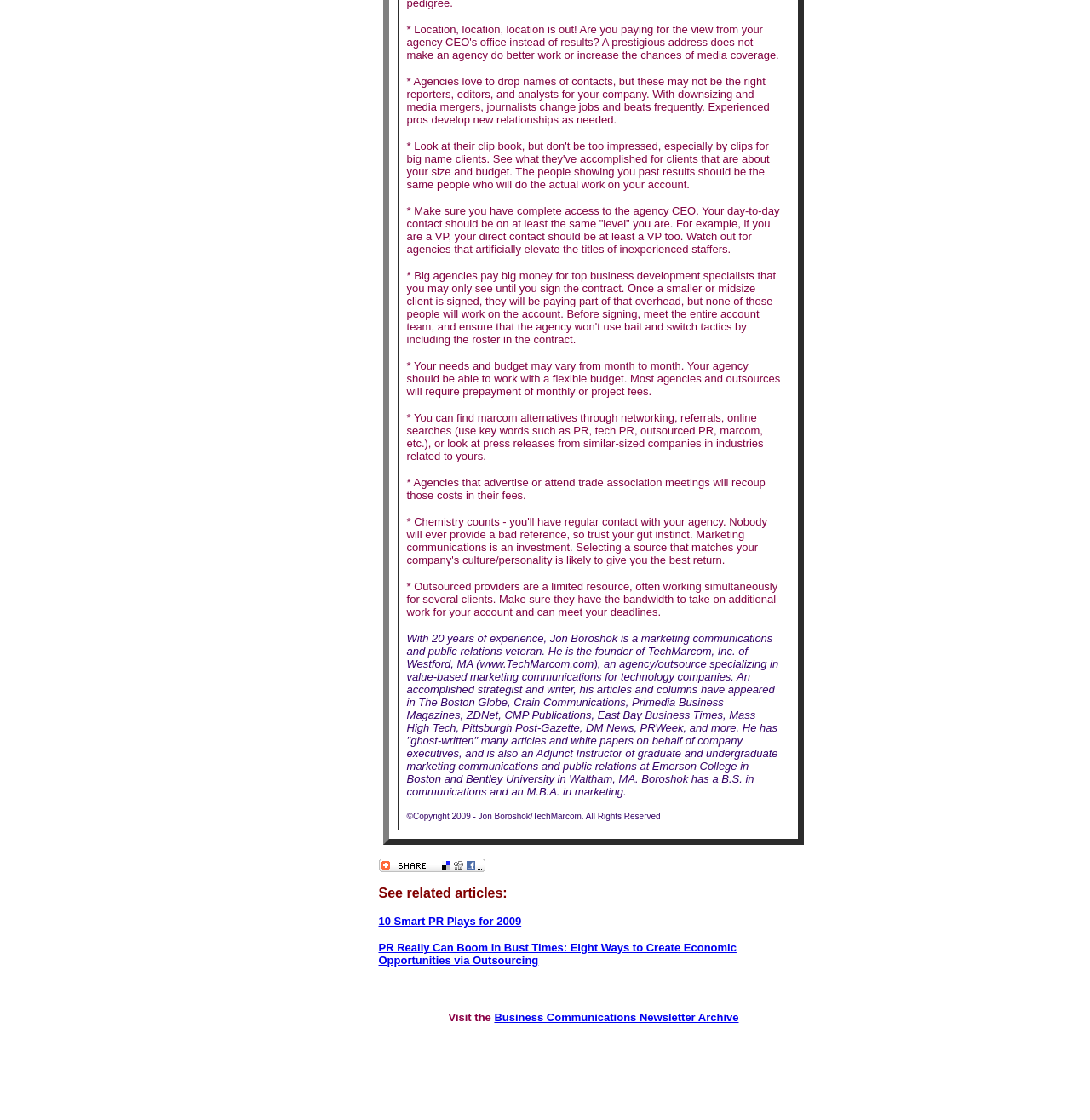Please answer the following question using a single word or phrase: 
What is the text above the 'Bookmark and Share' link?

See related articles: